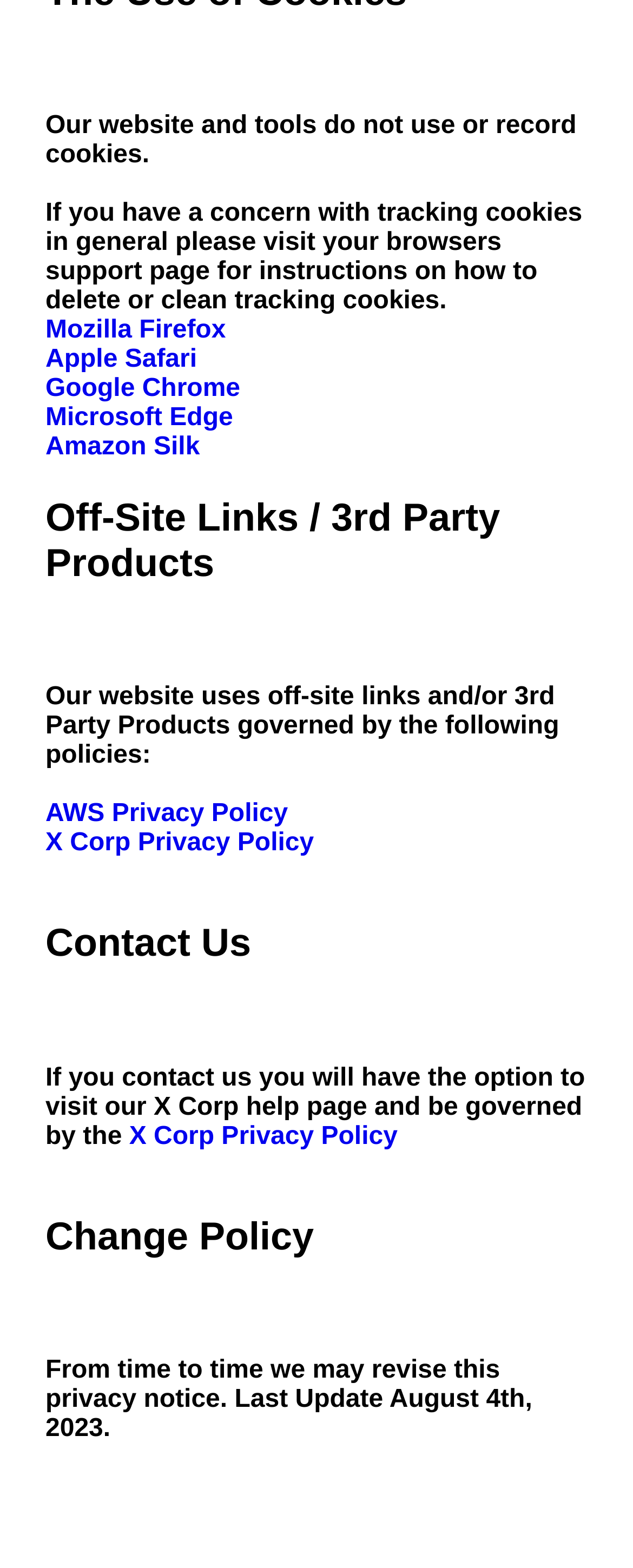Pinpoint the bounding box coordinates of the area that should be clicked to complete the following instruction: "read AWS Privacy Policy". The coordinates must be given as four float numbers between 0 and 1, i.e., [left, top, right, bottom].

[0.072, 0.51, 0.455, 0.528]